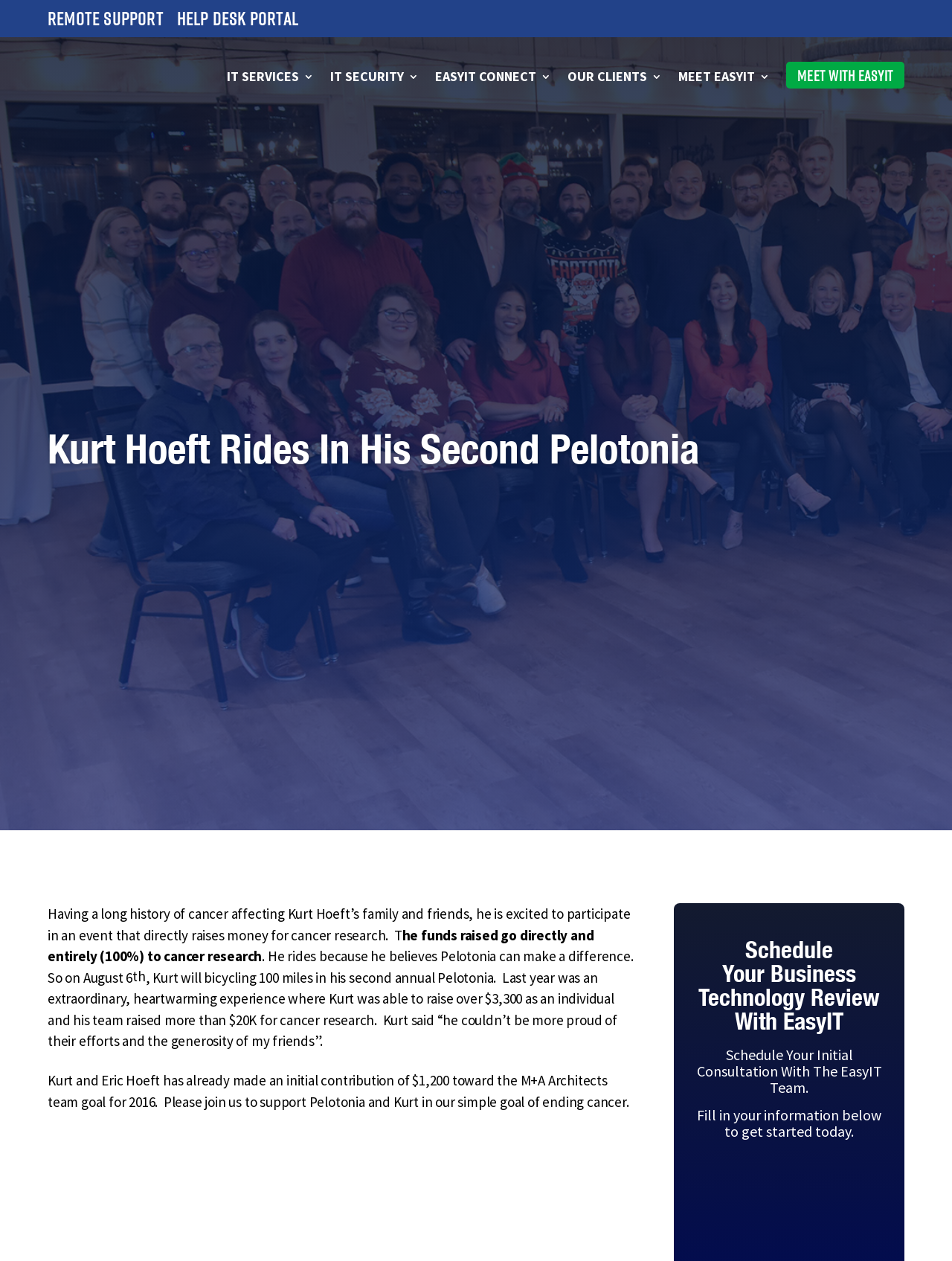Pinpoint the bounding box coordinates of the element that must be clicked to accomplish the following instruction: "Fill in the information to get started". The coordinates should be in the format of four float numbers between 0 and 1, i.e., [left, top, right, bottom].

[0.732, 0.877, 0.926, 0.905]